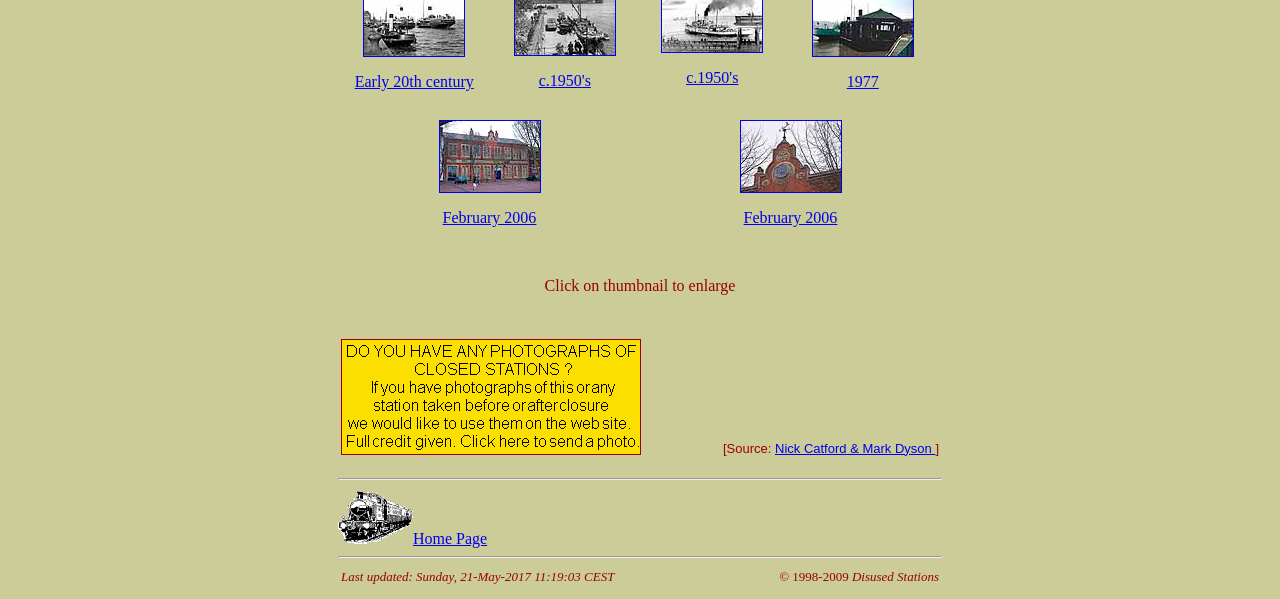Determine the bounding box for the UI element that matches this description: "Early 20th century".

[0.277, 0.122, 0.37, 0.15]